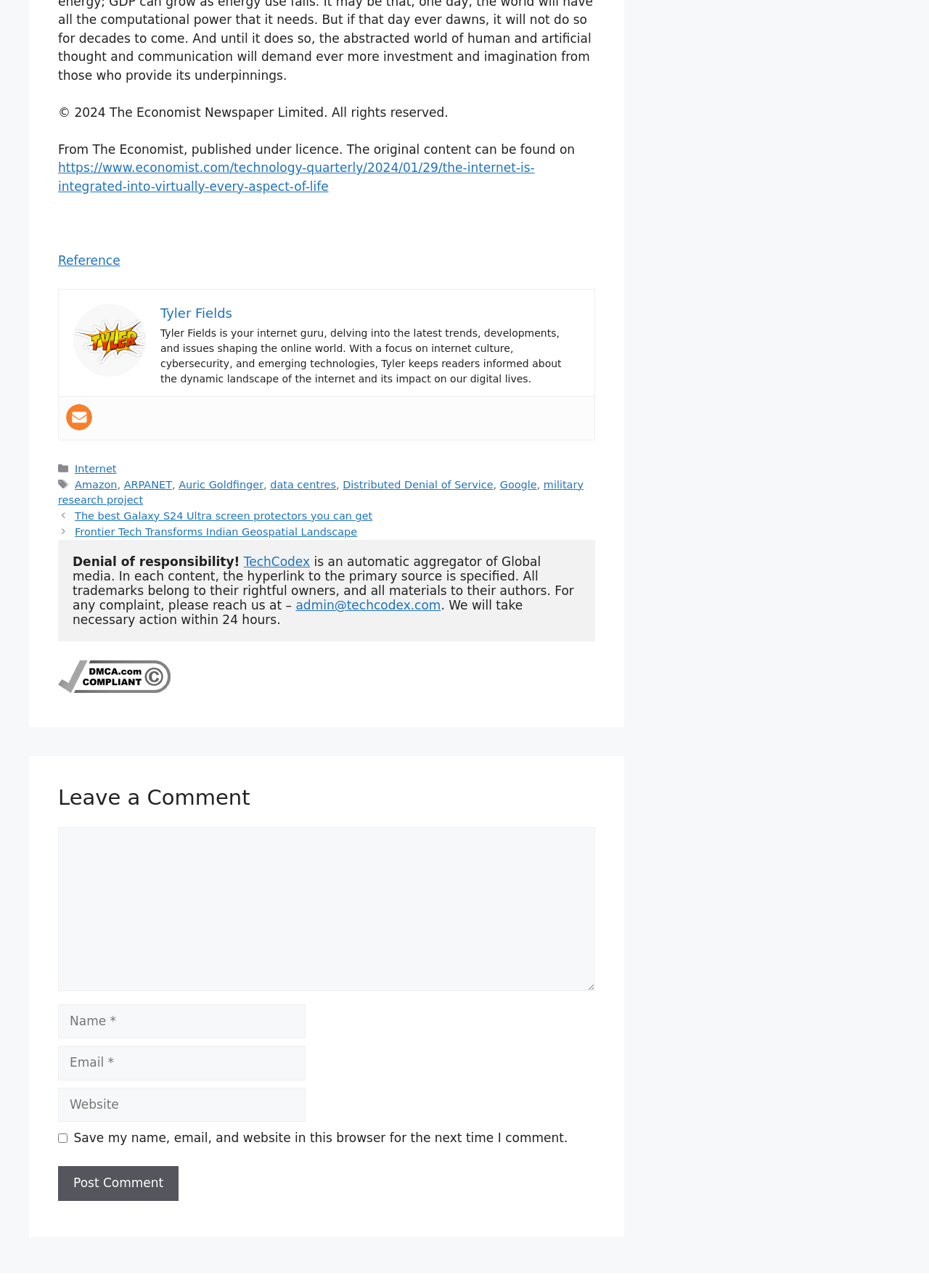Determine the bounding box coordinates for the area that needs to be clicked to fulfill this task: "Click on the 'Florida man July 10th' link". The coordinates must be given as four float numbers between 0 and 1, i.e., [left, top, right, bottom].

None